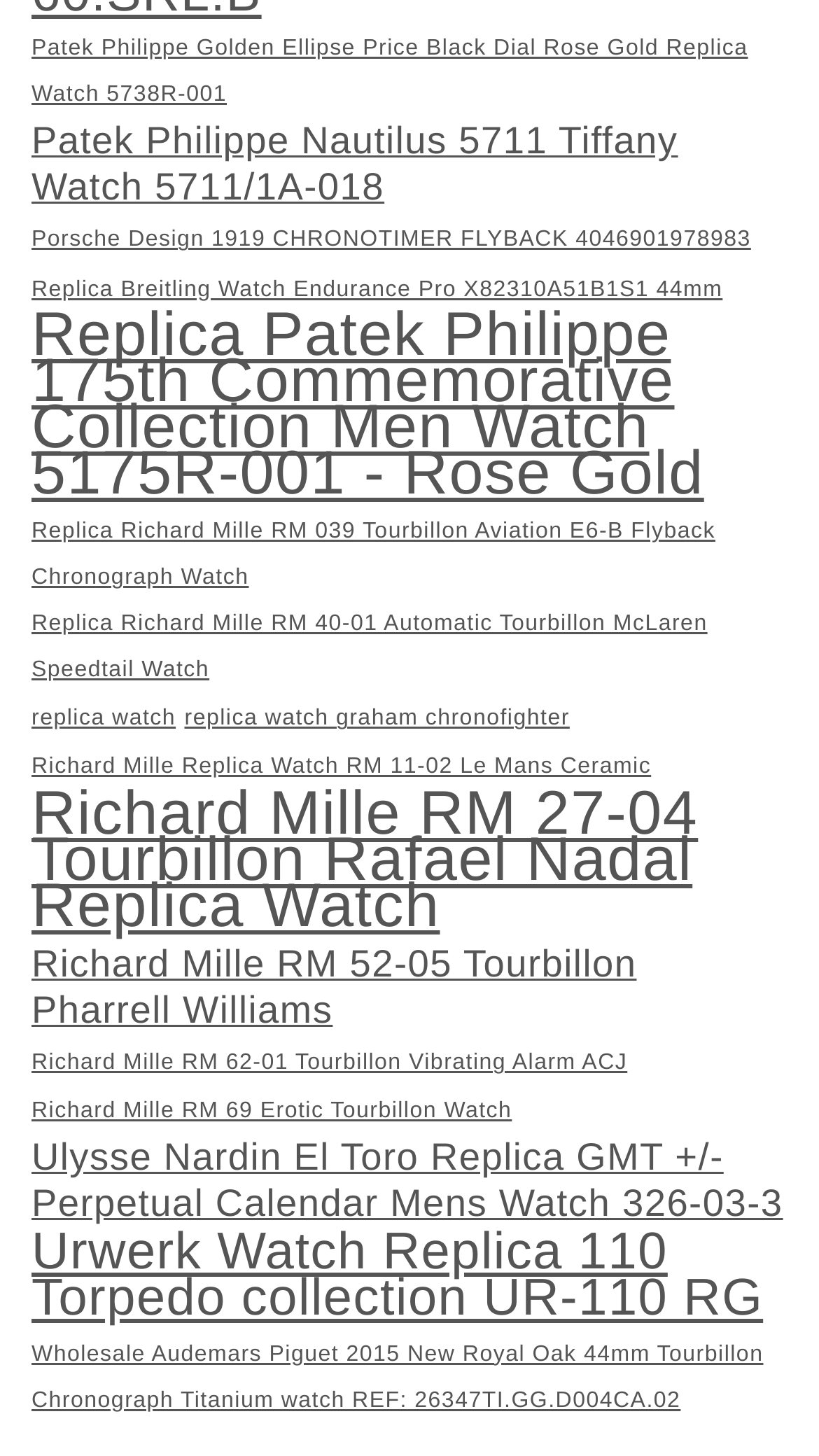Using the description "replica watch", locate and provide the bounding box of the UI element.

[0.038, 0.478, 0.215, 0.51]